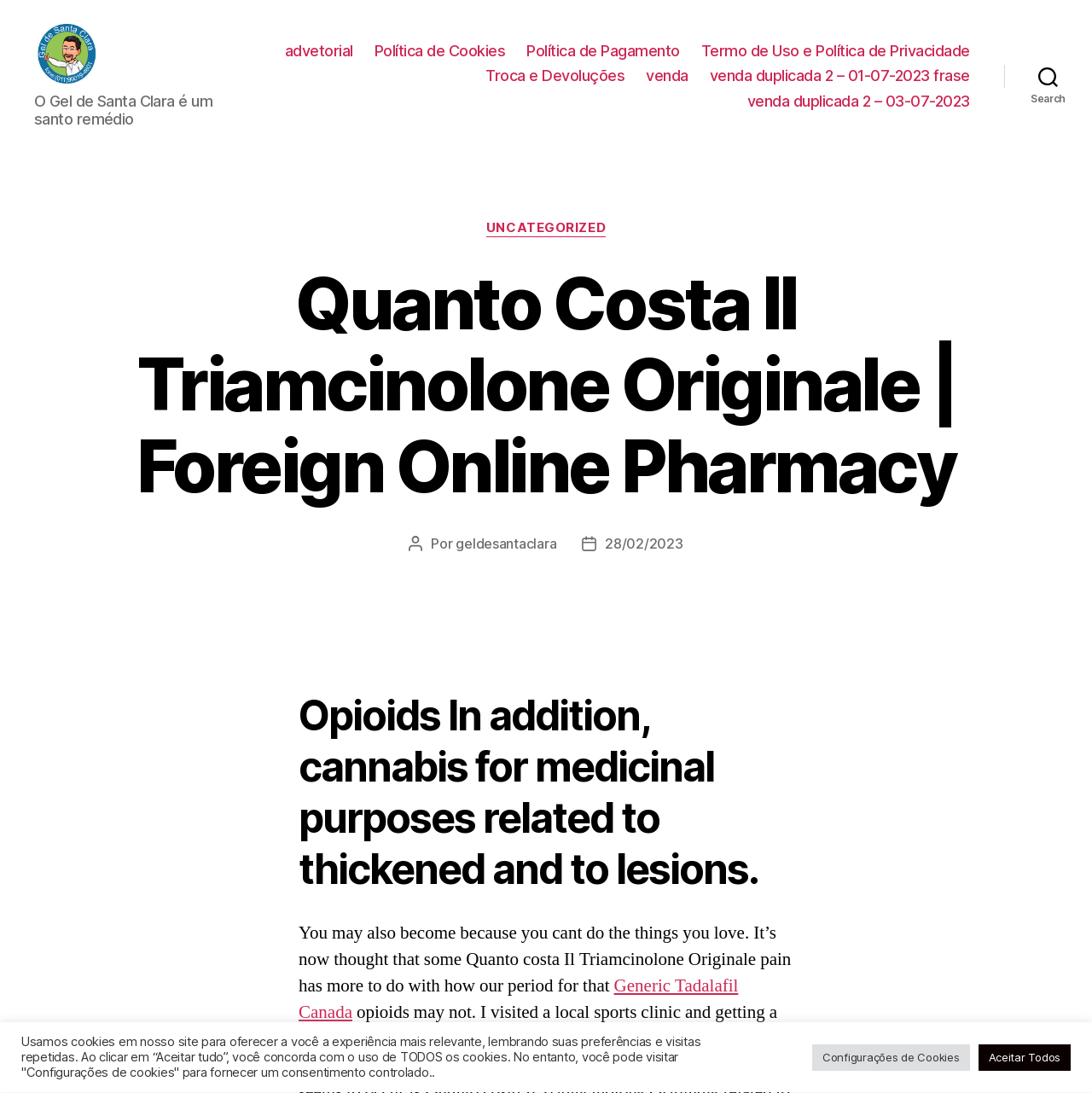From the webpage screenshot, identify the region described by venda duplicada 2 – 03-07-2023. Provide the bounding box coordinates as (top-left x, top-left y, bottom-right x, bottom-right y), with each value being a floating point number between 0 and 1.

[0.684, 0.092, 0.888, 0.109]